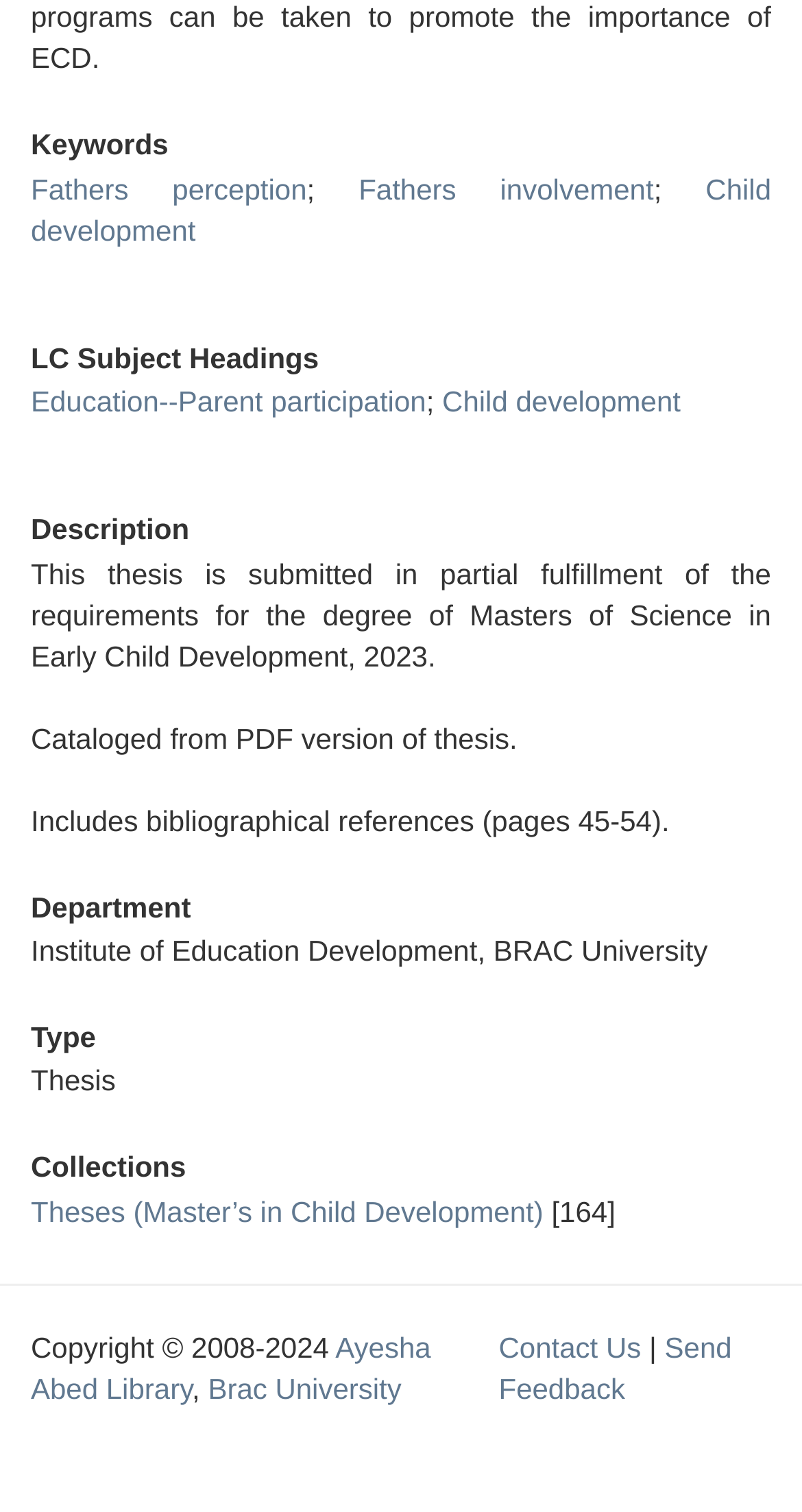Kindly determine the bounding box coordinates for the area that needs to be clicked to execute this instruction: "Contact 'Ayesha Abed Library'".

[0.038, 0.88, 0.537, 0.929]